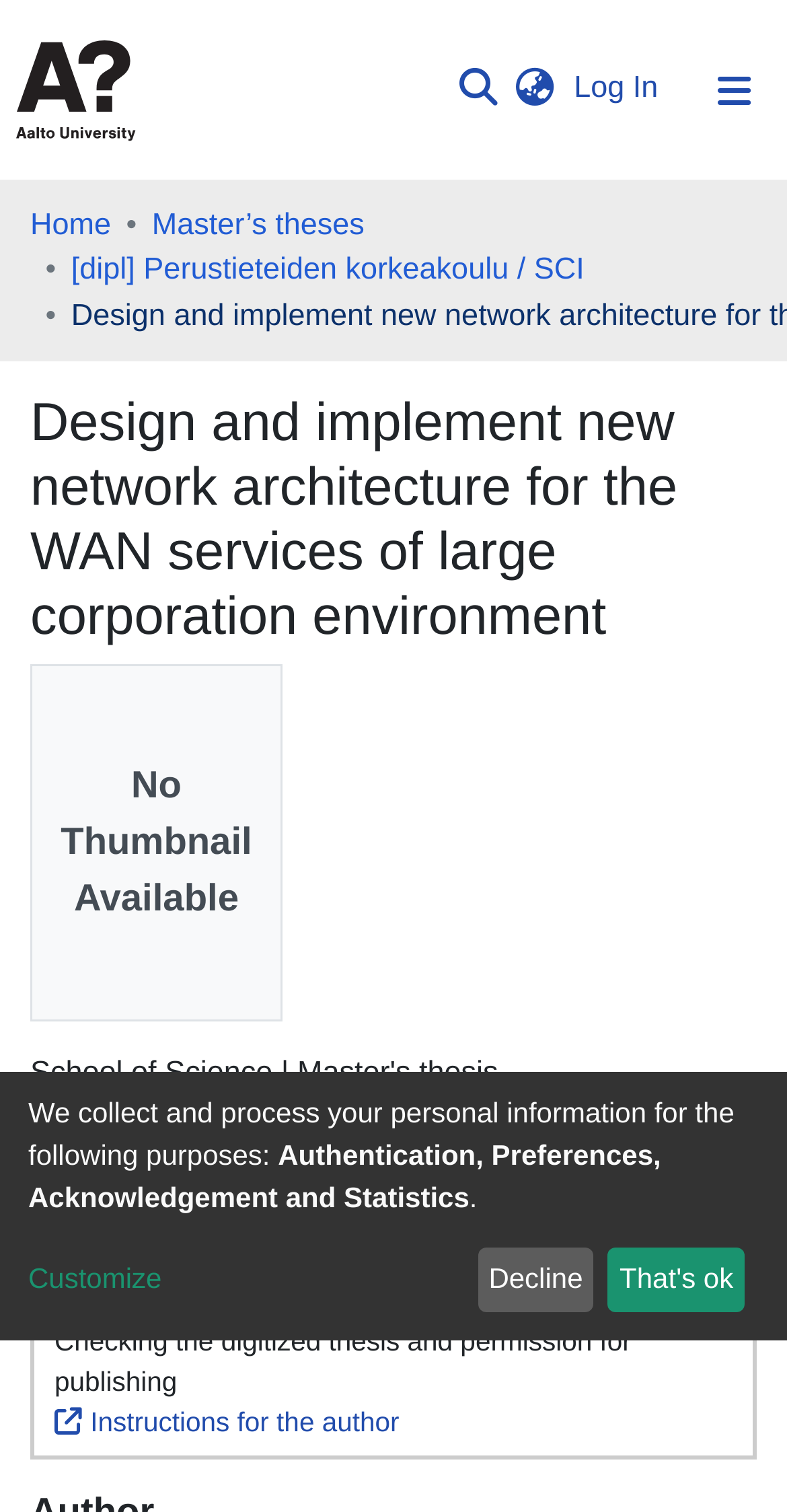Analyze the image and provide a detailed answer to the question: What is the purpose of the search bar?

I inferred the purpose of the search bar by looking at its location and the text 'Search' next to it, which suggests that it is a search function. Additionally, there is a submit search button next to it, which further supports this conclusion.